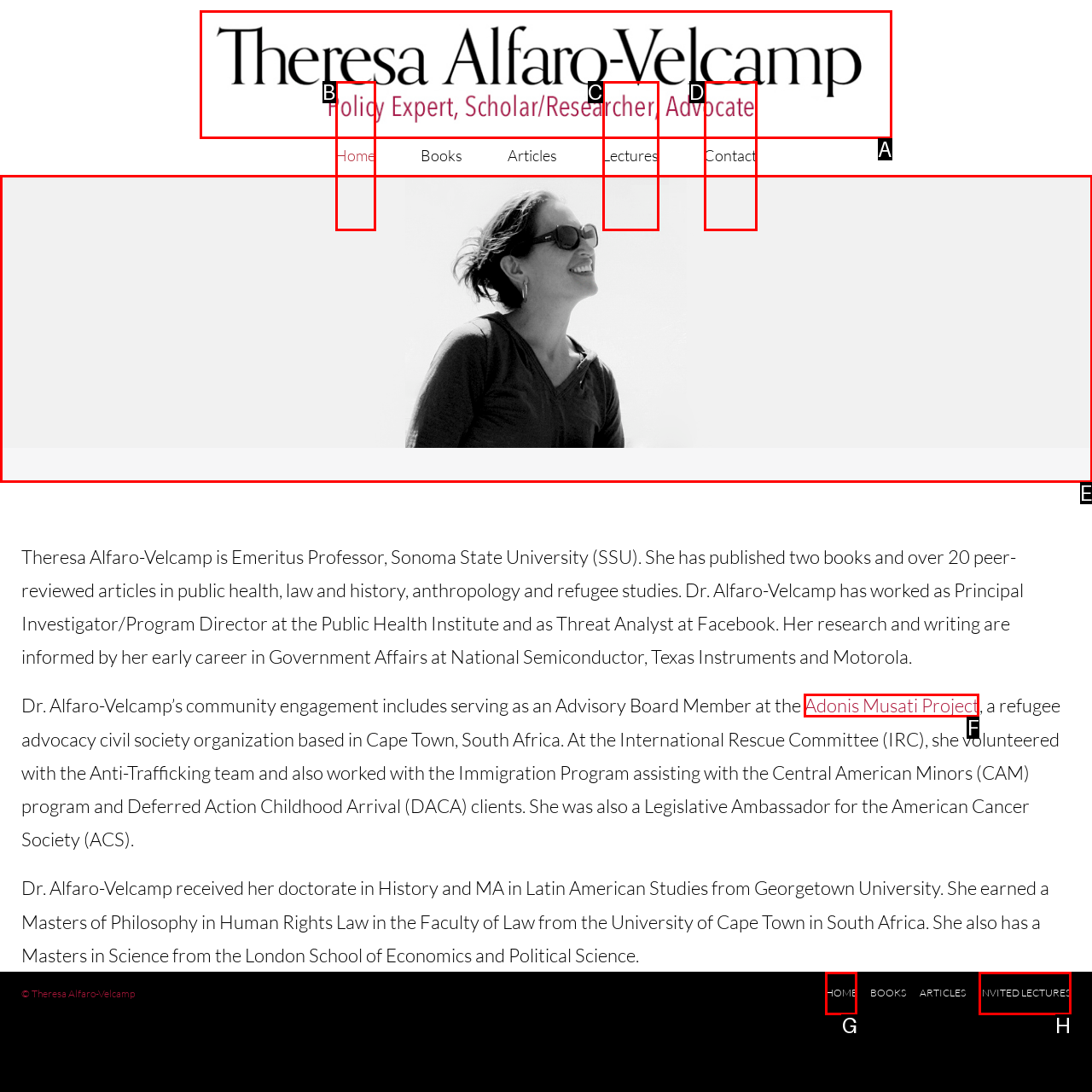Which option is described as follows: INVITED LECTURES
Answer with the letter of the matching option directly.

H